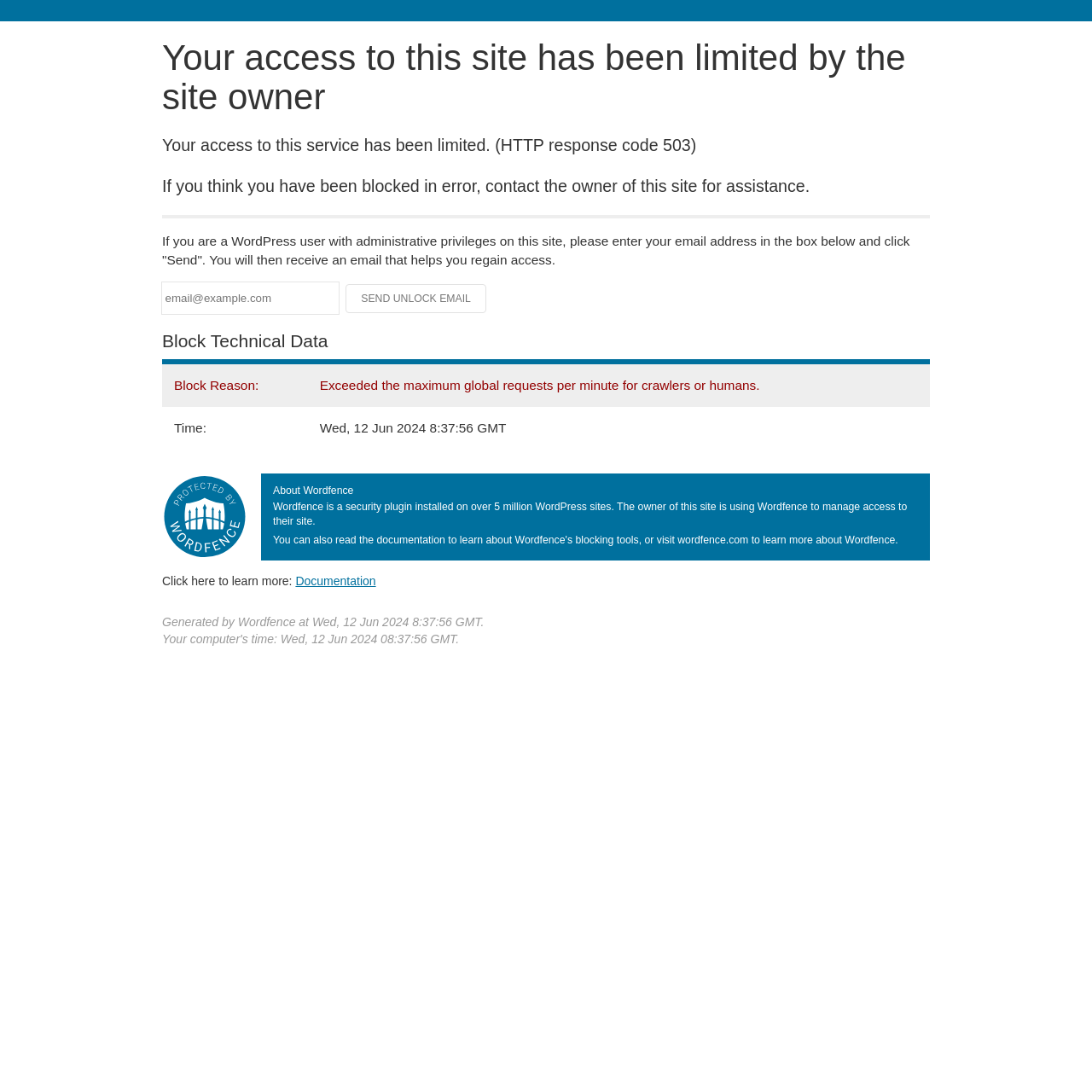Using the description: "Documentation", determine the UI element's bounding box coordinates. Ensure the coordinates are in the format of four float numbers between 0 and 1, i.e., [left, top, right, bottom].

[0.271, 0.526, 0.344, 0.538]